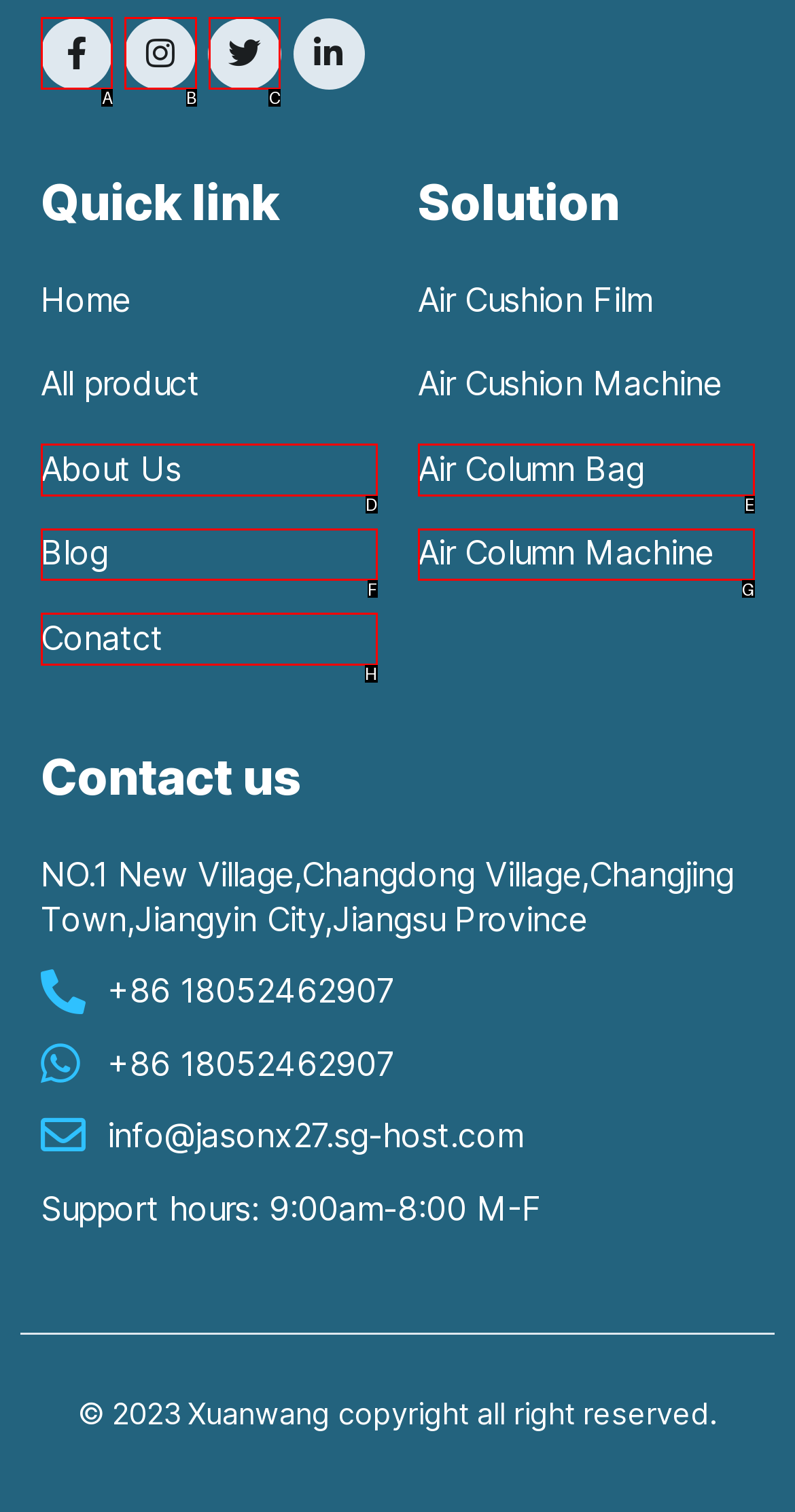Match the description: Twitter to one of the options shown. Reply with the letter of the best match.

C